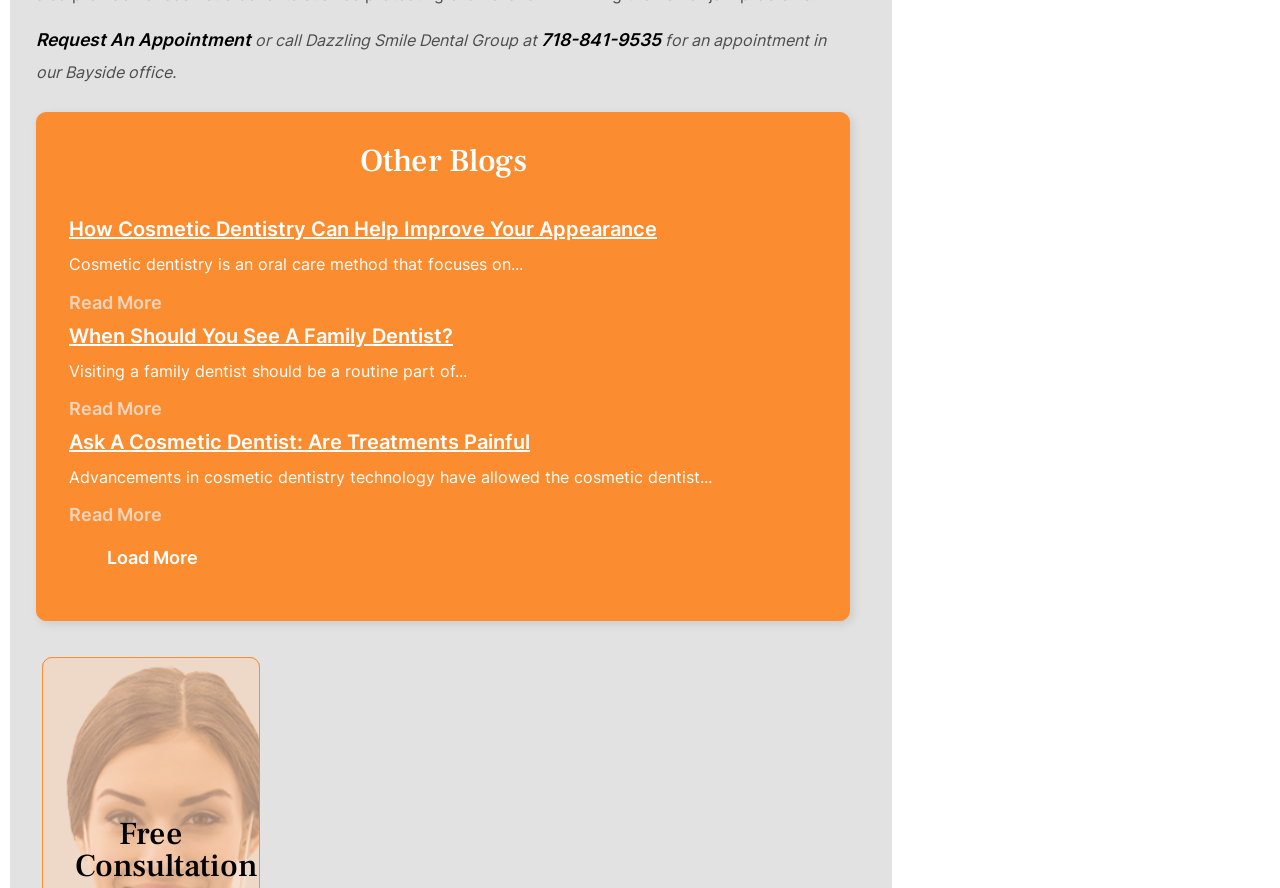What is the phone number to call for an appointment?
Based on the screenshot, provide your answer in one word or phrase.

718-841-9535